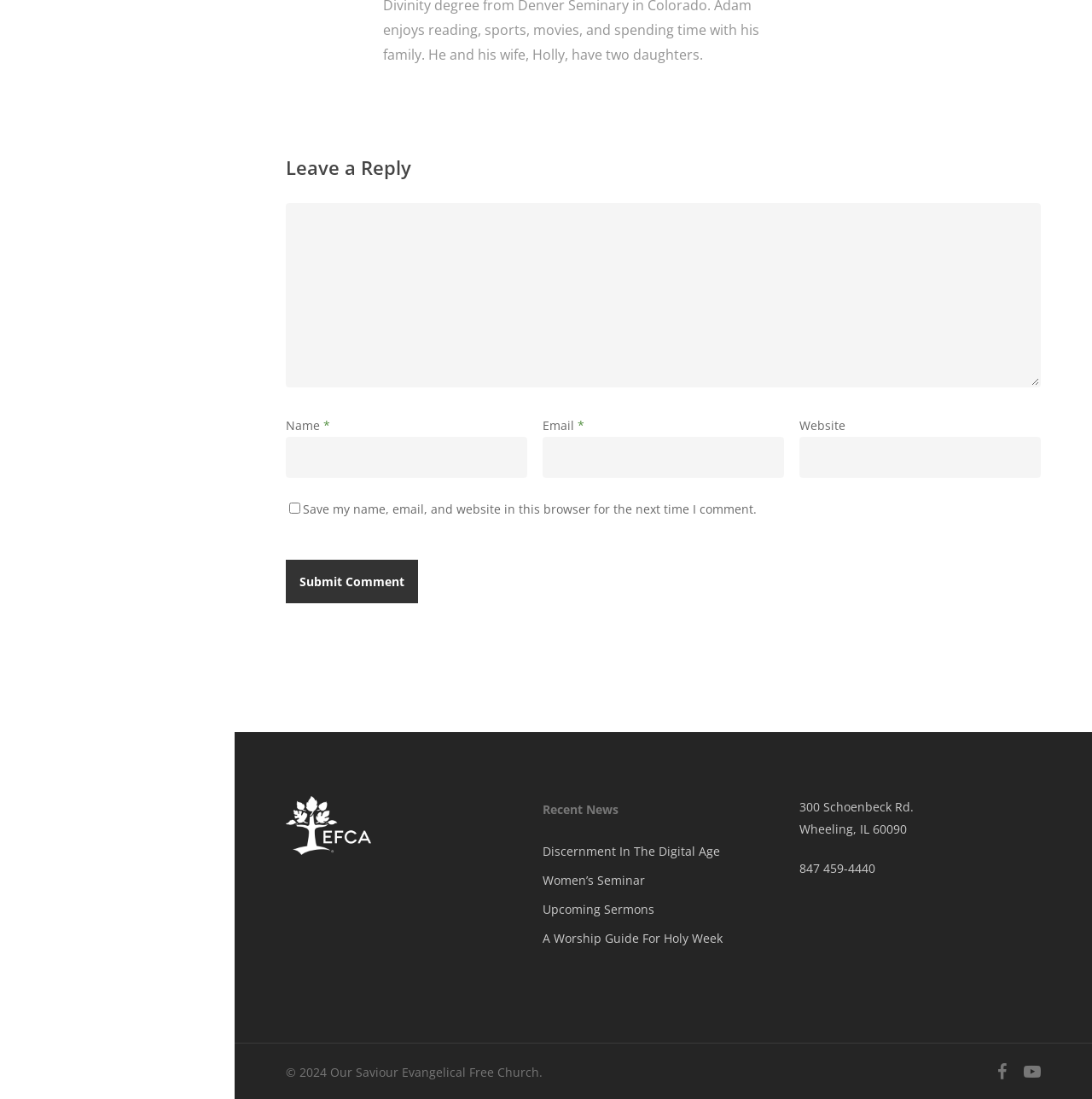Please find and report the bounding box coordinates of the element to click in order to perform the following action: "Go to Canopies page". The coordinates should be expressed as four float numbers between 0 and 1, in the format [left, top, right, bottom].

None